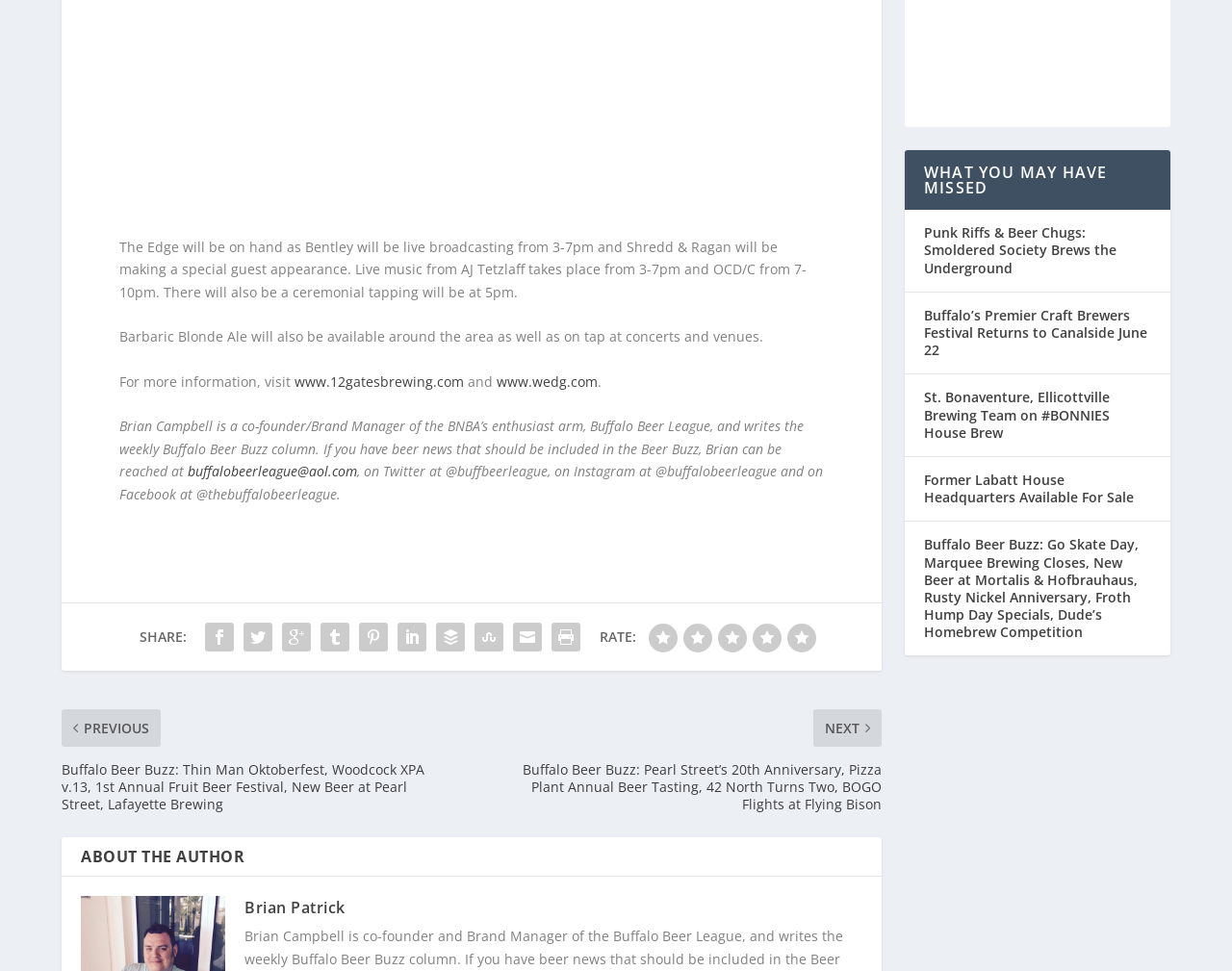What is the rating system used on the webpage?
Utilize the information in the image to give a detailed answer to the question.

The webpage has a 'RATE:' section which contains 5 images of numbers from 1 to 5, indicating that the rating system used on the webpage is a 1-5 scale.